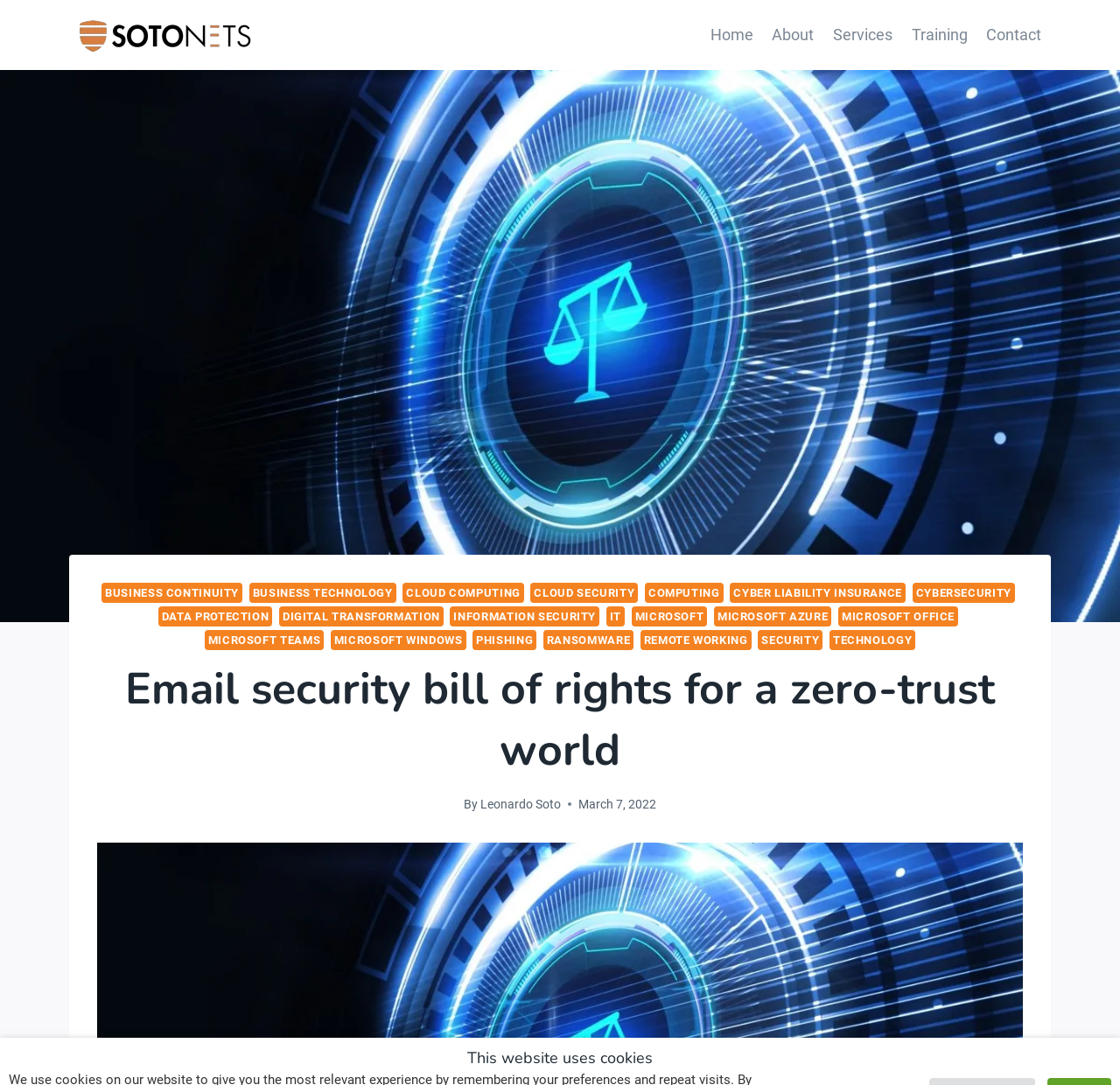Who is the author of the article?
Based on the content of the image, thoroughly explain and answer the question.

I found the answer by looking at the text below the heading of the article, which says 'By Leonardo Soto'. This suggests that Leonardo Soto is the author of the article.